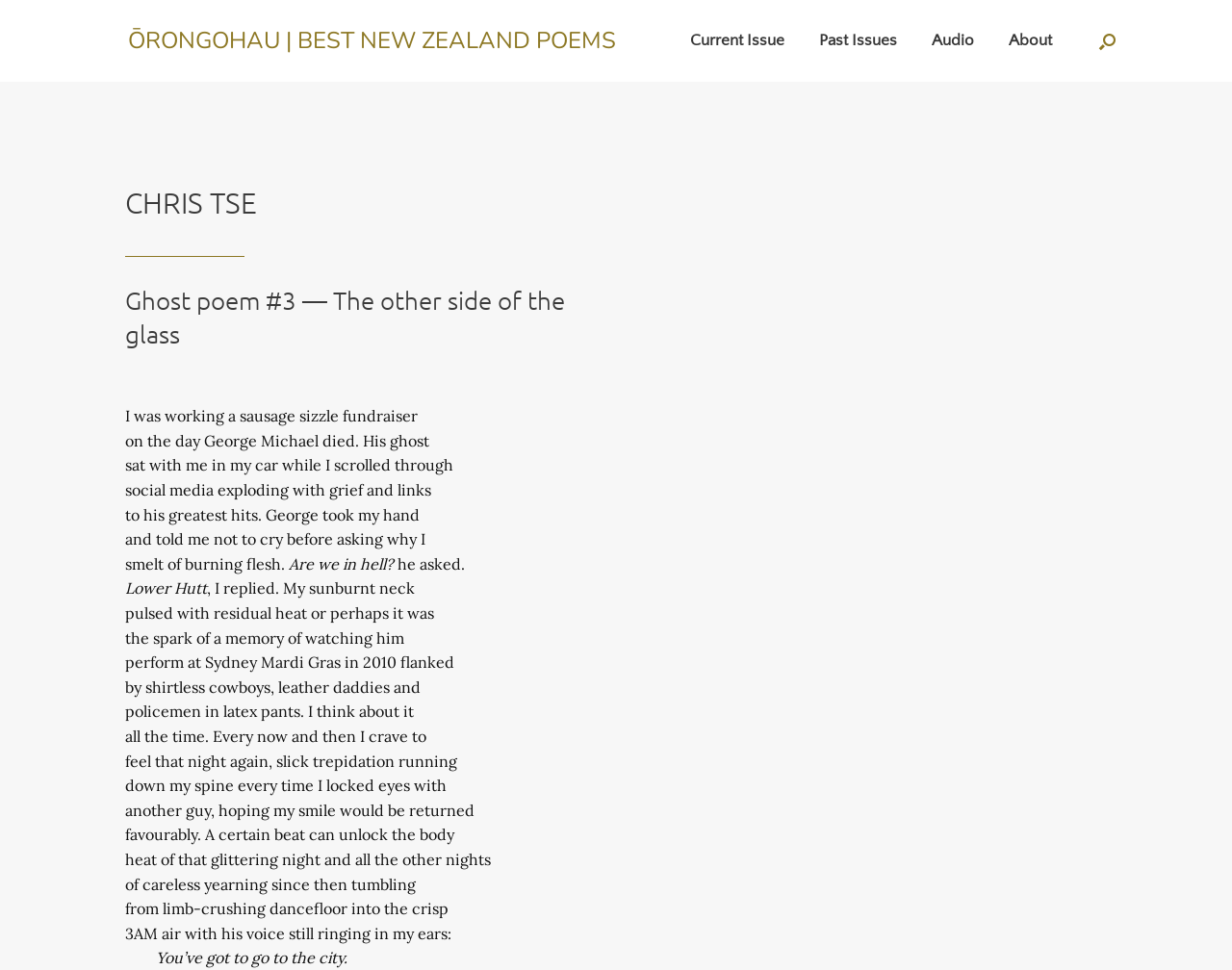Determine the bounding box coordinates of the UI element described below. Use the format (top-left x, top-left y, bottom-right x, bottom-right y) with floating point numbers between 0 and 1: About

[0.804, 0.0, 0.868, 0.084]